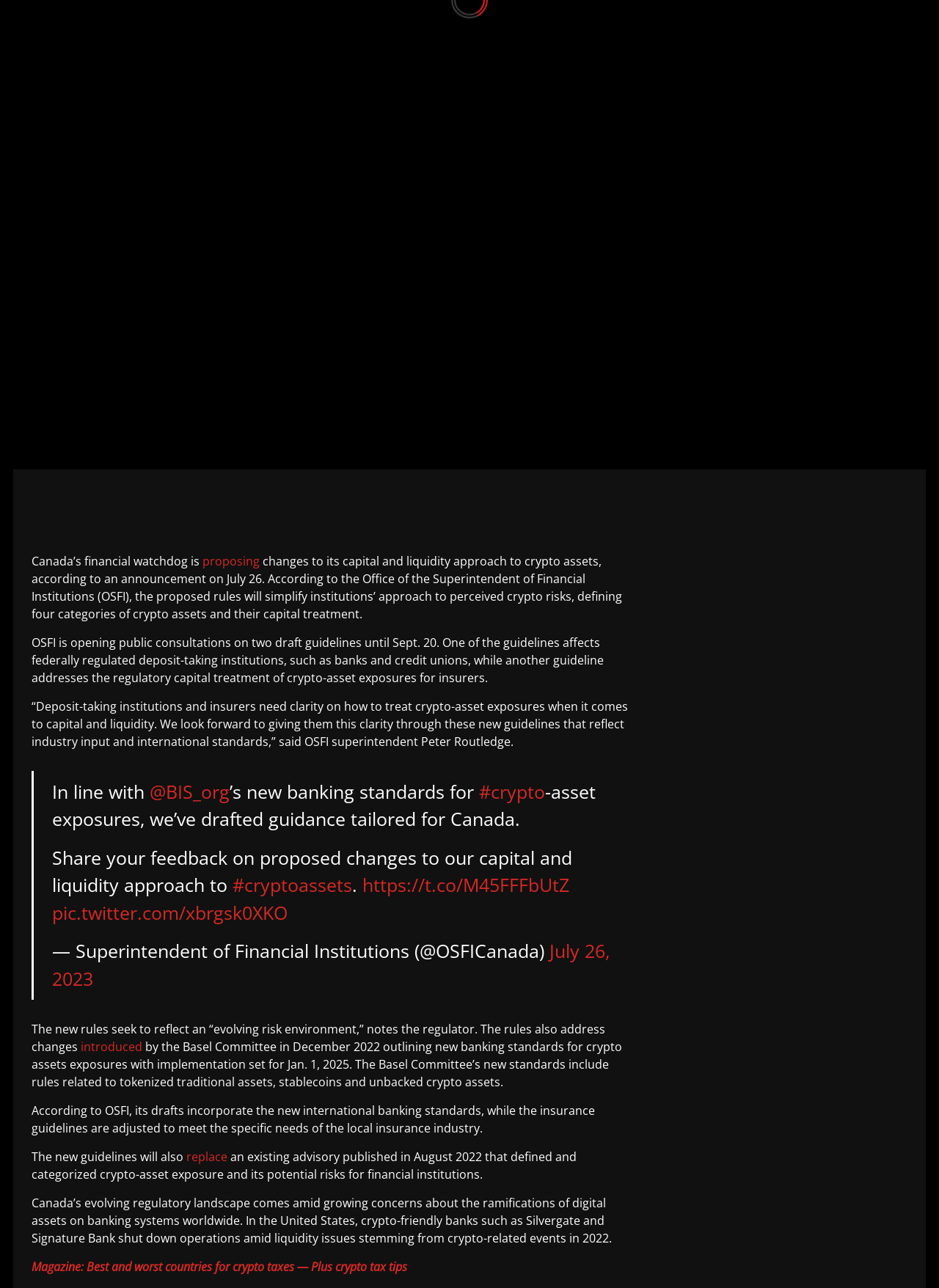Given the description July 26, 2023, predict the bounding box coordinates of the UI element. Ensure the coordinates are in the format (top-left x, top-left y, bottom-right x, bottom-right y) and all values are between 0 and 1.

[0.055, 0.729, 0.649, 0.769]